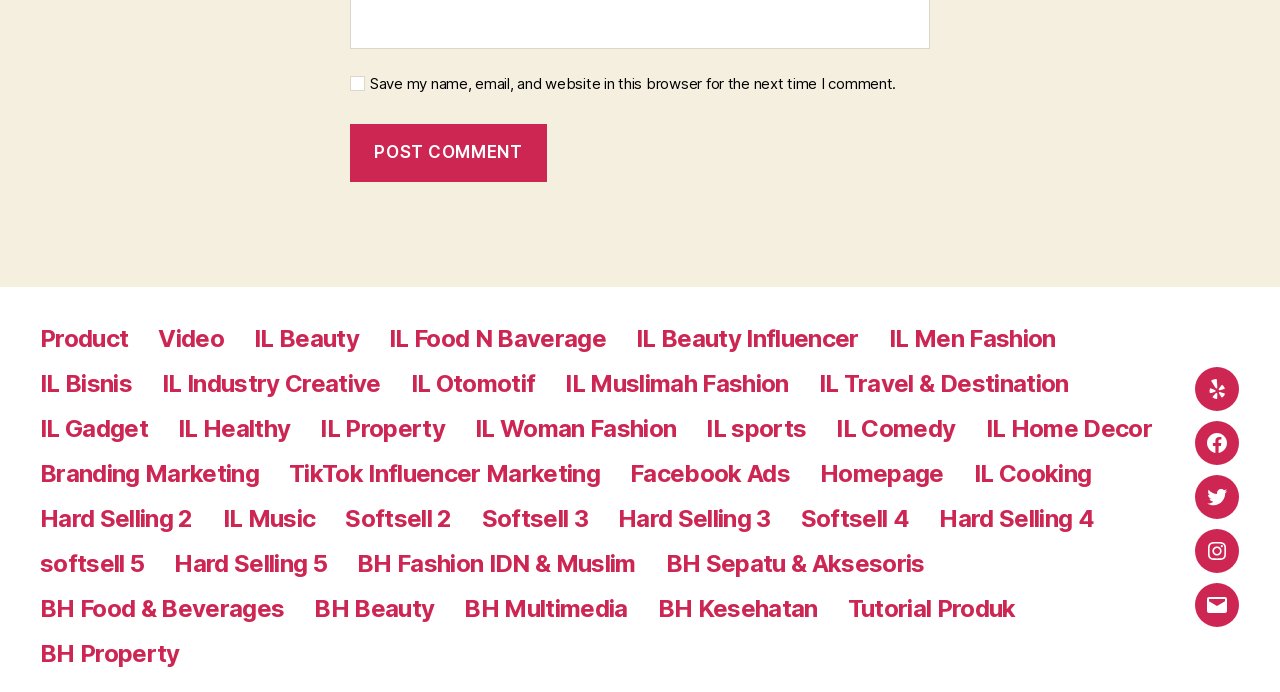Can you specify the bounding box coordinates for the region that should be clicked to fulfill this instruction: "Go to the Product page".

[0.031, 0.469, 0.1, 0.511]